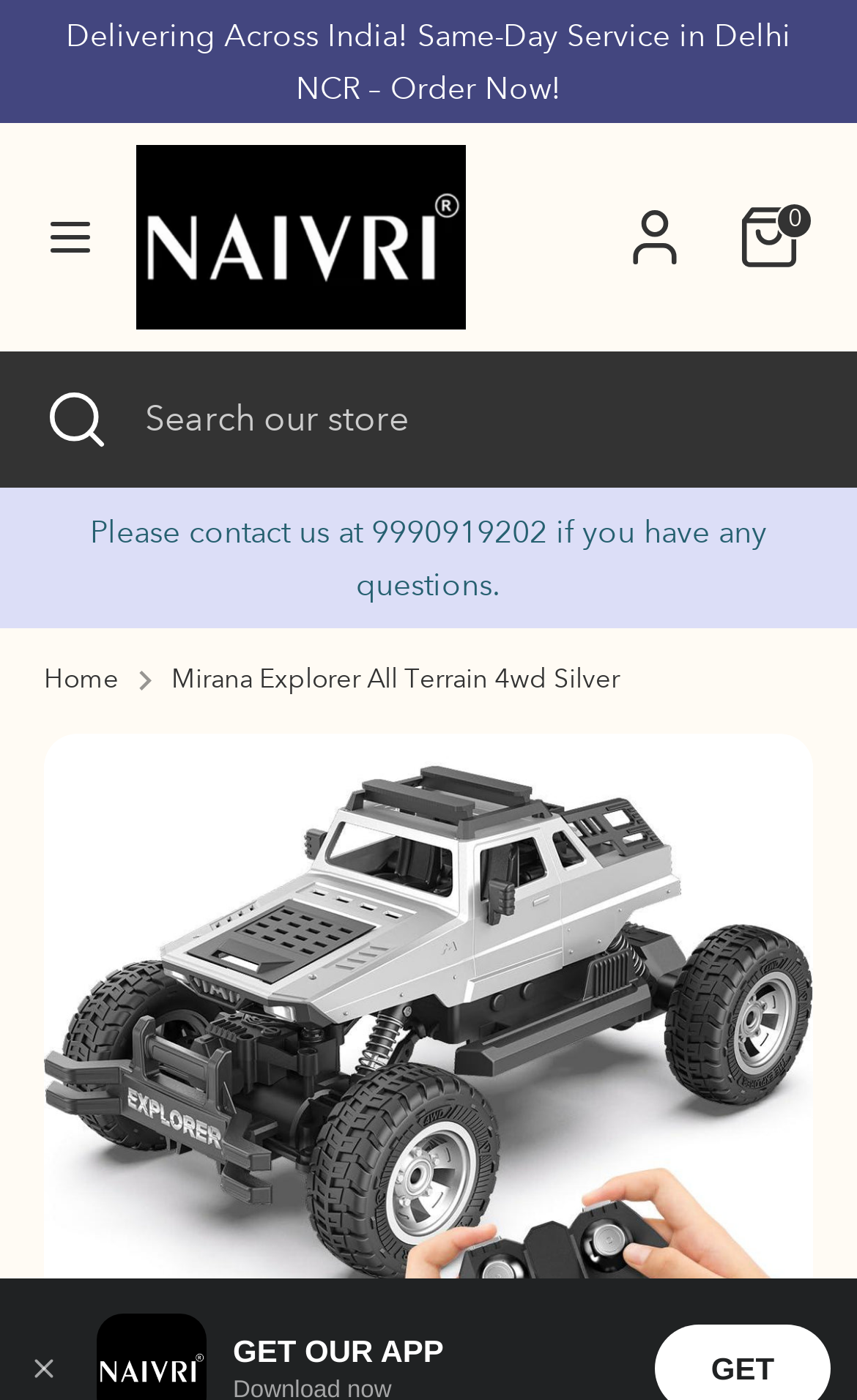Determine the bounding box coordinates of the clickable area required to perform the following instruction: "Open search". The coordinates should be represented as four float numbers between 0 and 1: [left, top, right, bottom].

[0.064, 0.118, 0.156, 0.184]